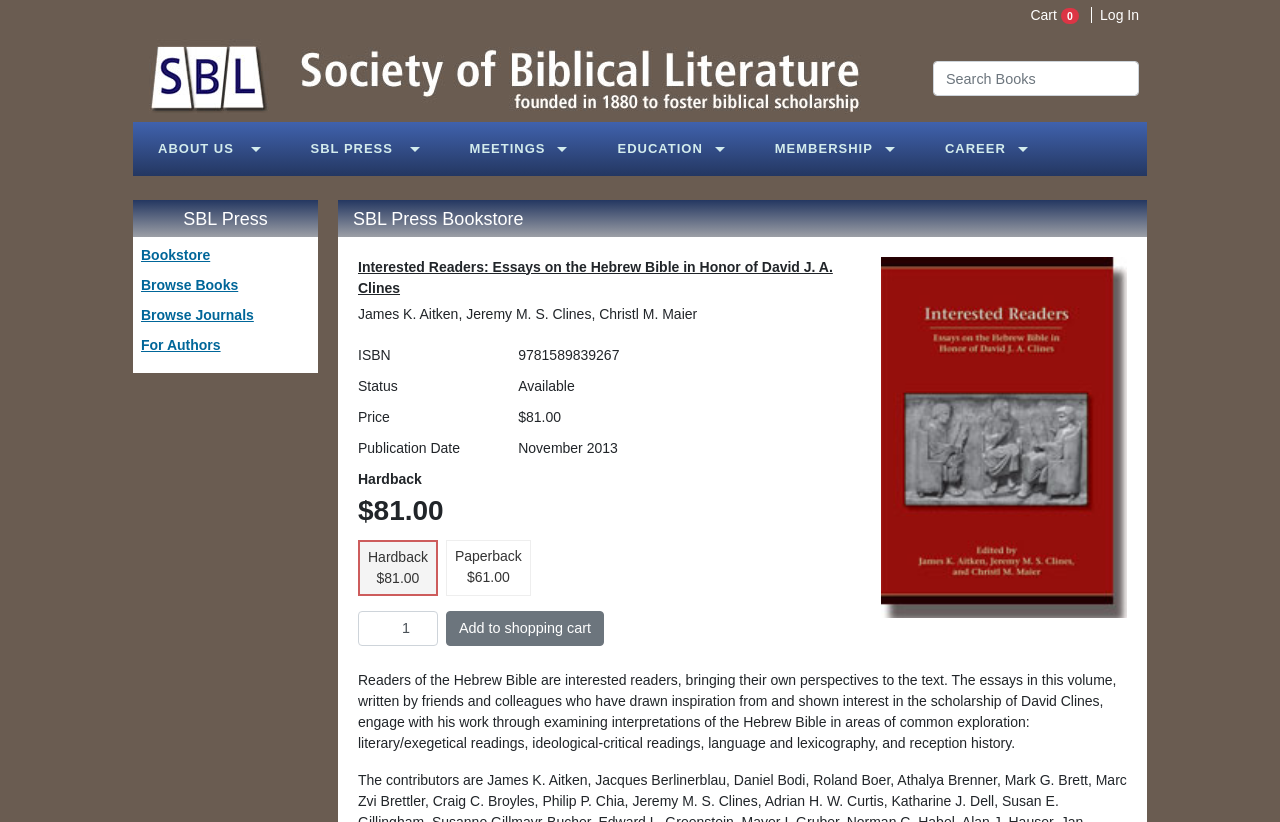Please identify the bounding box coordinates of the region to click in order to complete the task: "Add to shopping cart". The coordinates must be four float numbers between 0 and 1, specified as [left, top, right, bottom].

[0.348, 0.743, 0.472, 0.786]